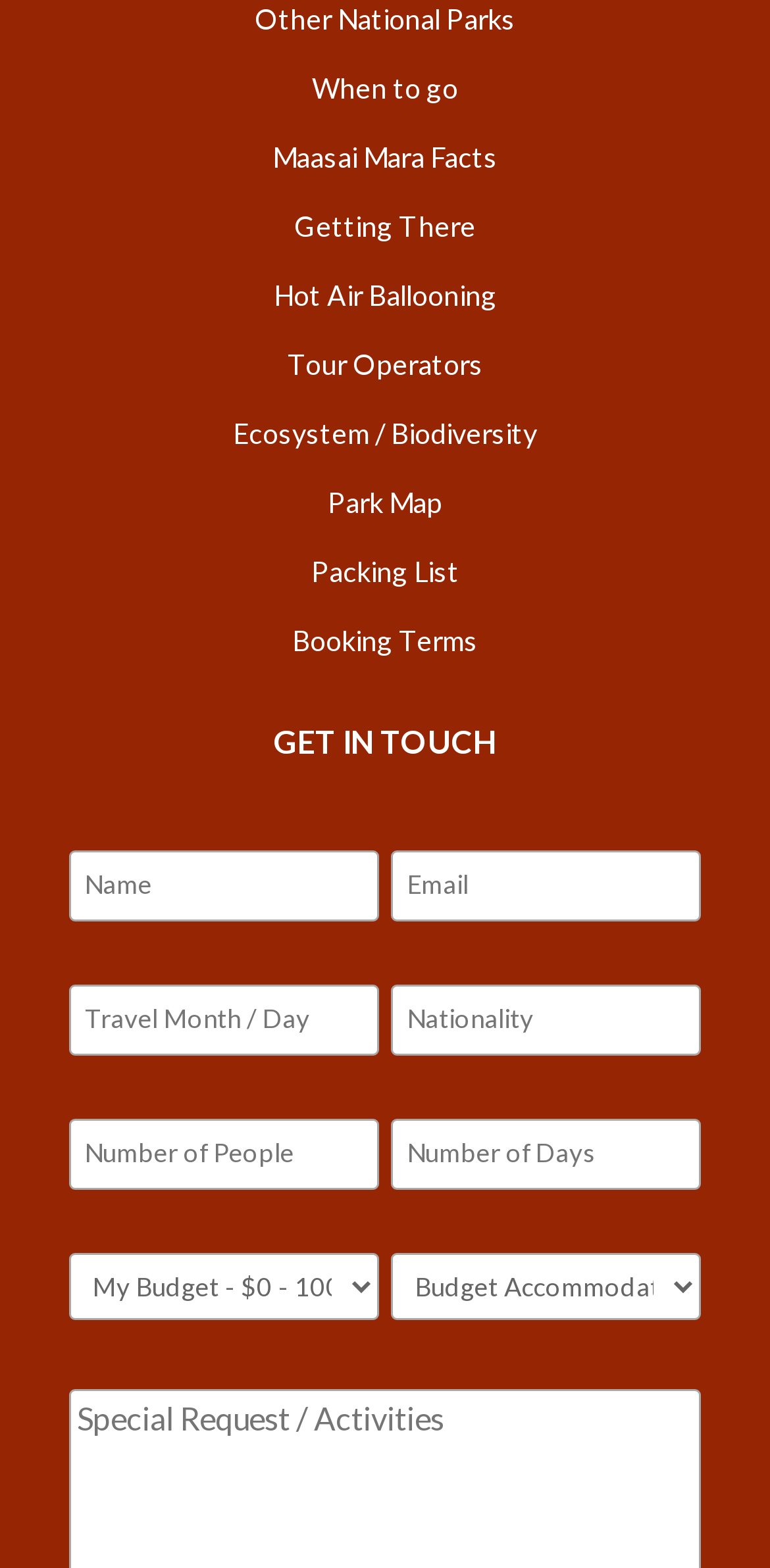Please provide a brief answer to the following inquiry using a single word or phrase:
What can be found in the 'Ecosystem / Biodiversity' section?

Park ecosystem information